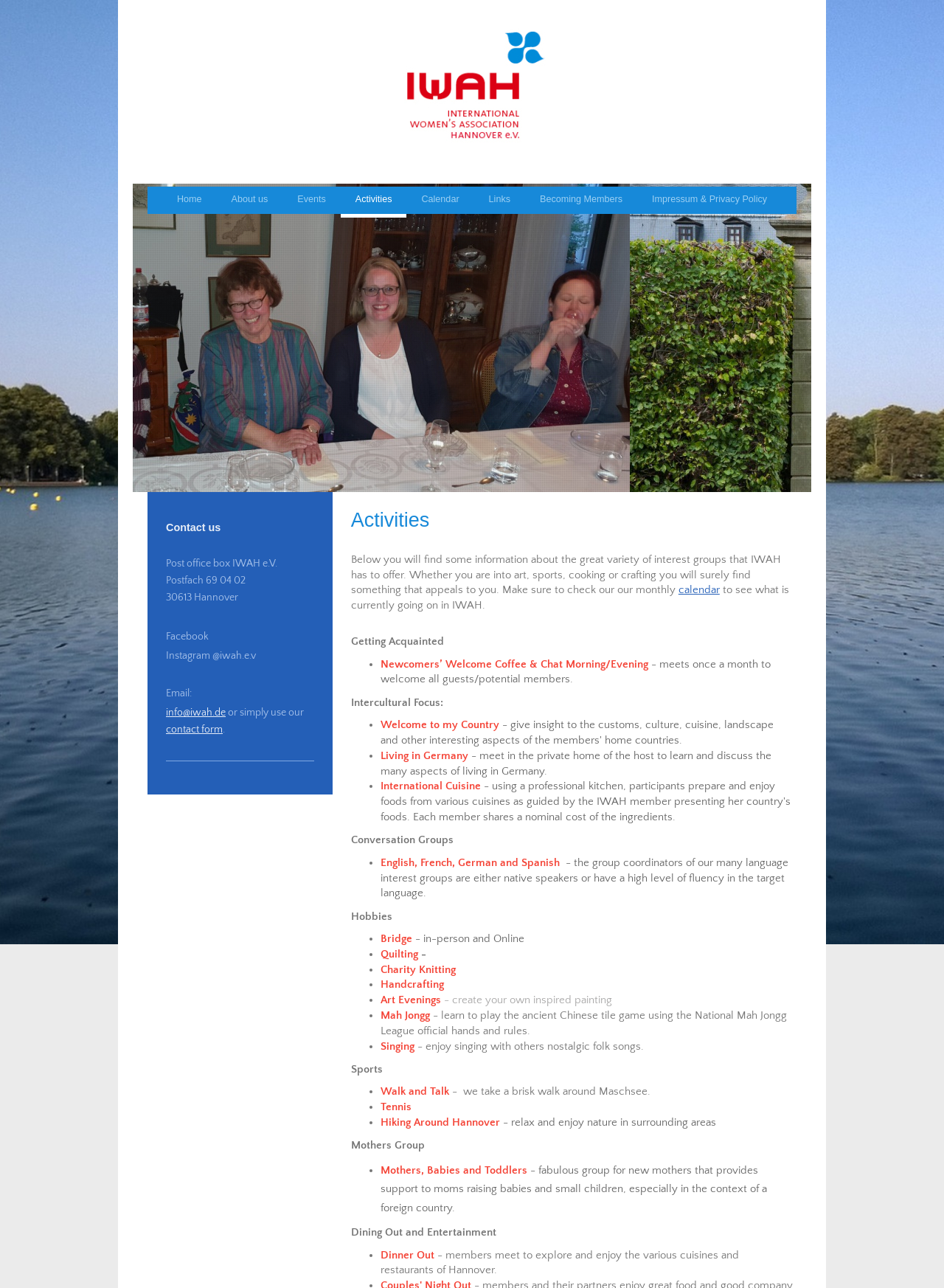How can one contact the organization?
Using the information presented in the image, please offer a detailed response to the question.

I determined the answer by looking at the 'Contact us' section of the webpage, which provides an email address and a link to a contact form, suggesting that one can contact the organization through these means.